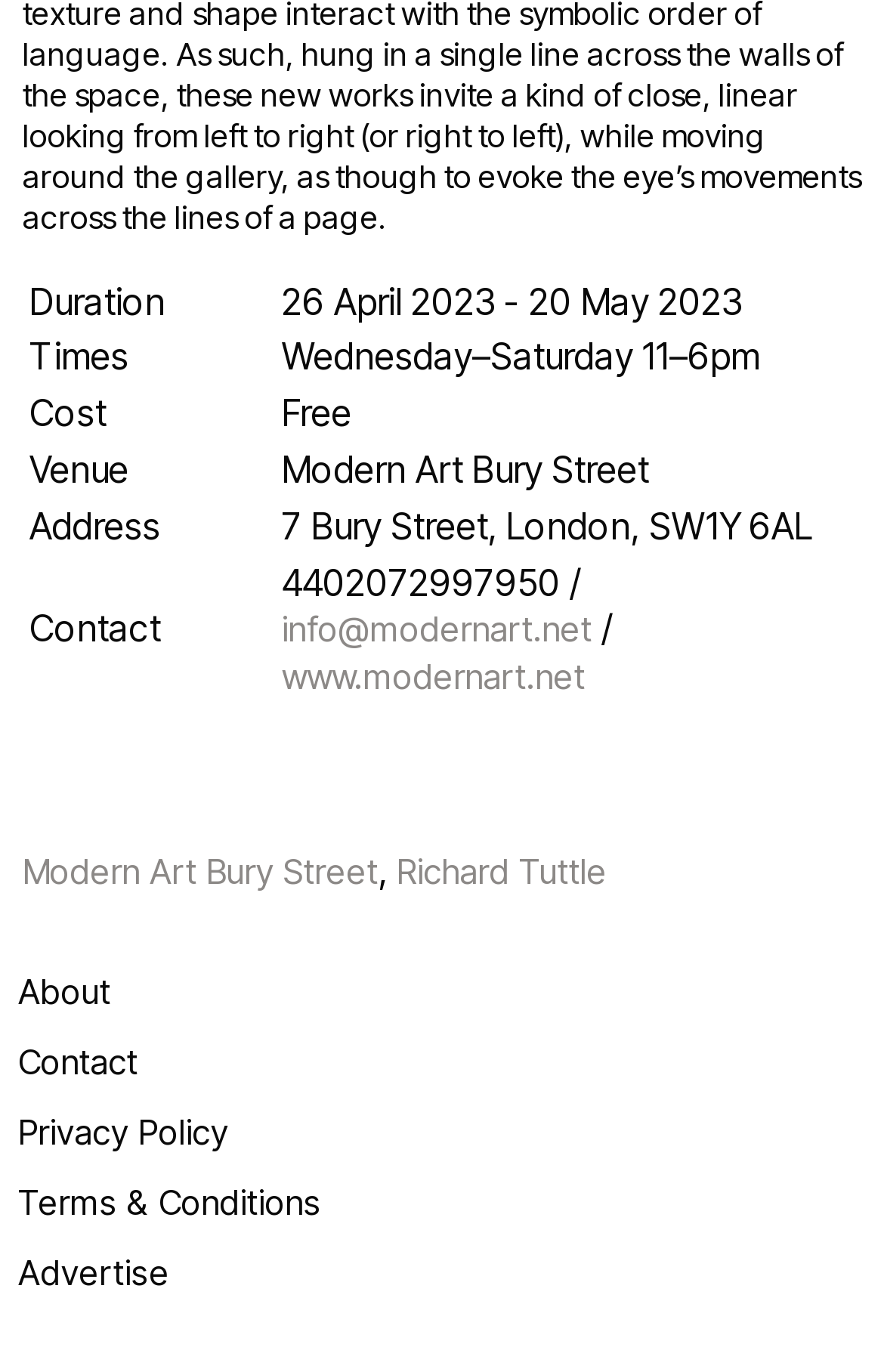Identify the bounding box coordinates for the element you need to click to achieve the following task: "Visit the venue website". The coordinates must be four float values ranging from 0 to 1, formatted as [left, top, right, bottom].

[0.318, 0.478, 0.662, 0.514]